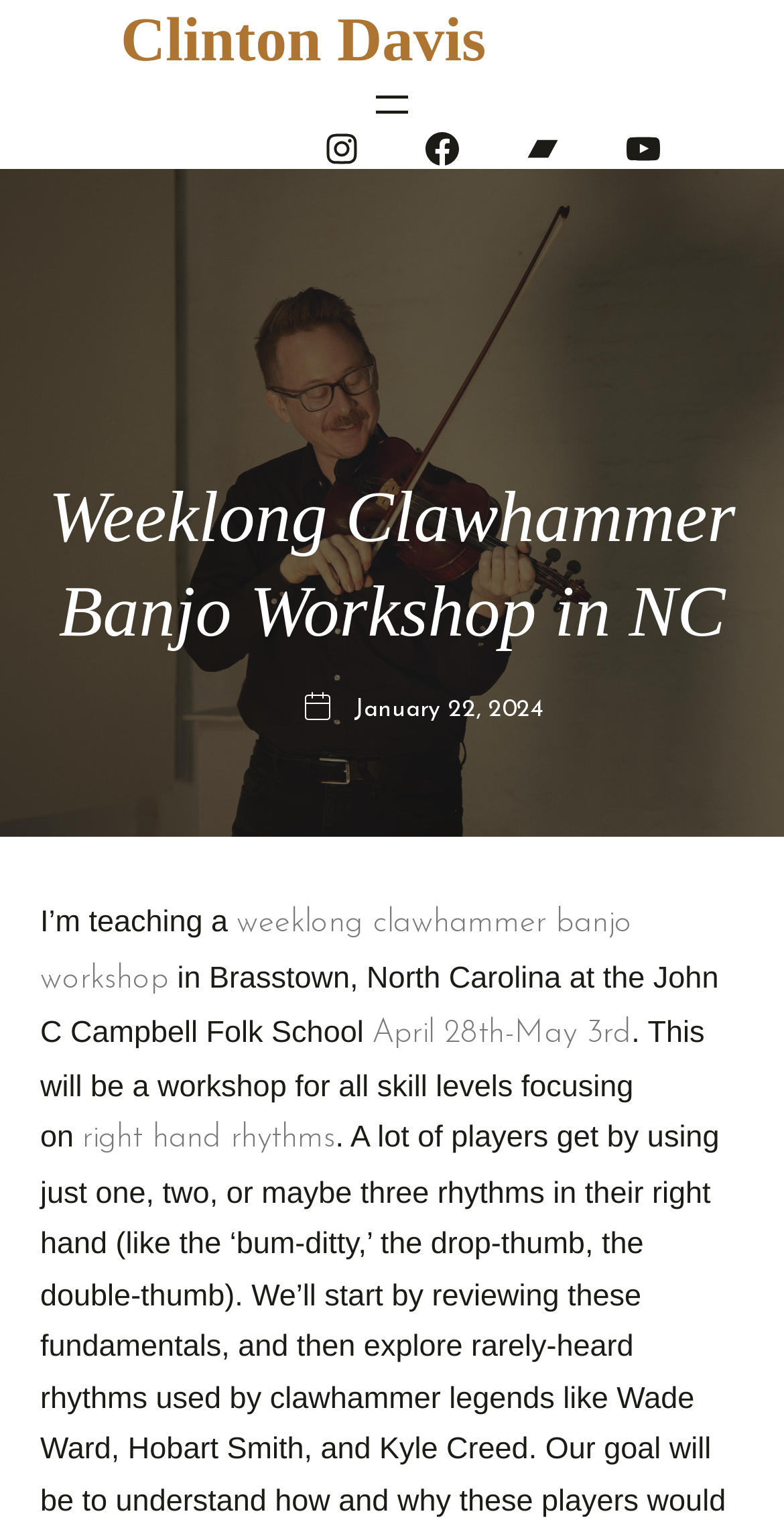What is the duration of the banjo workshop?
Based on the visual, give a brief answer using one word or a short phrase.

5 days